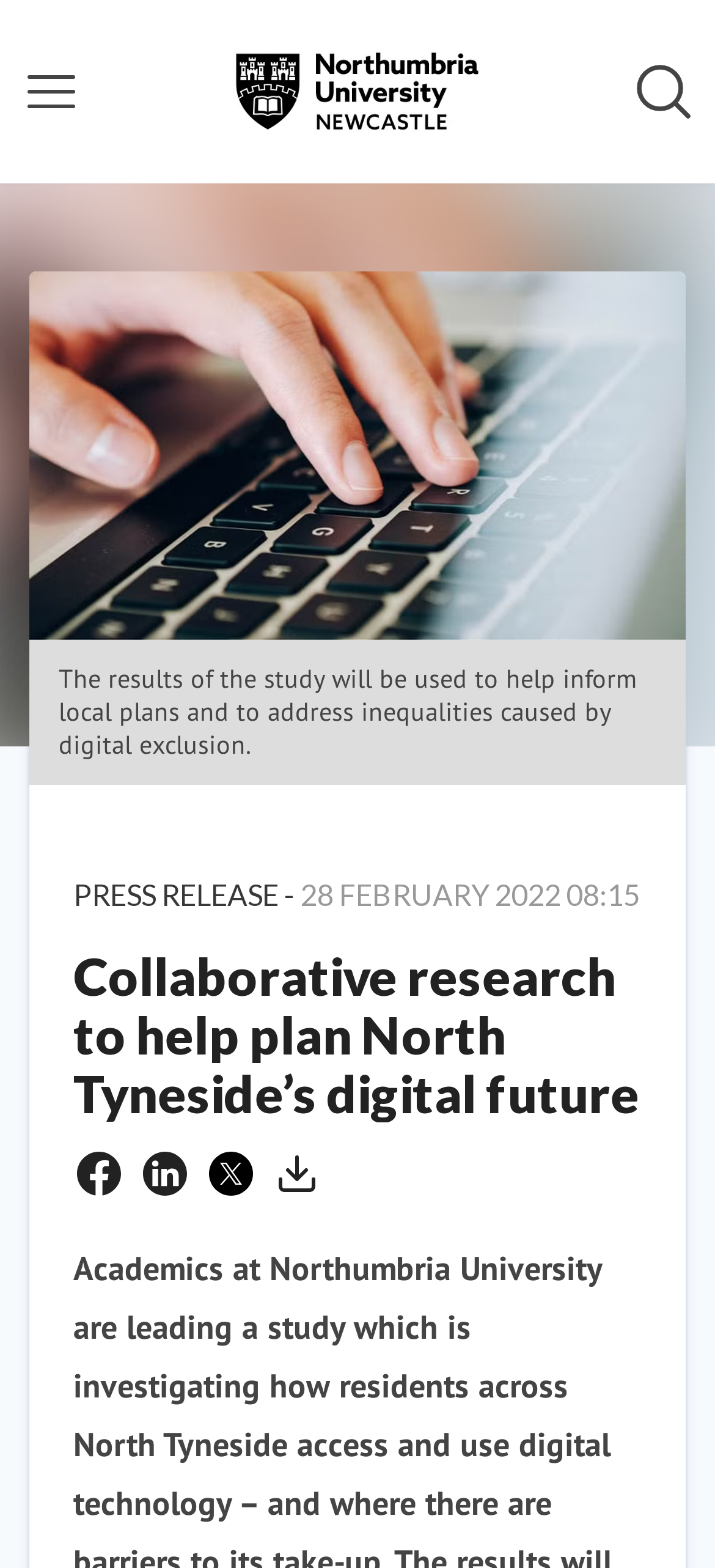What is the name of the university mentioned?
Provide a concise answer using a single word or phrase based on the image.

Northumbria University